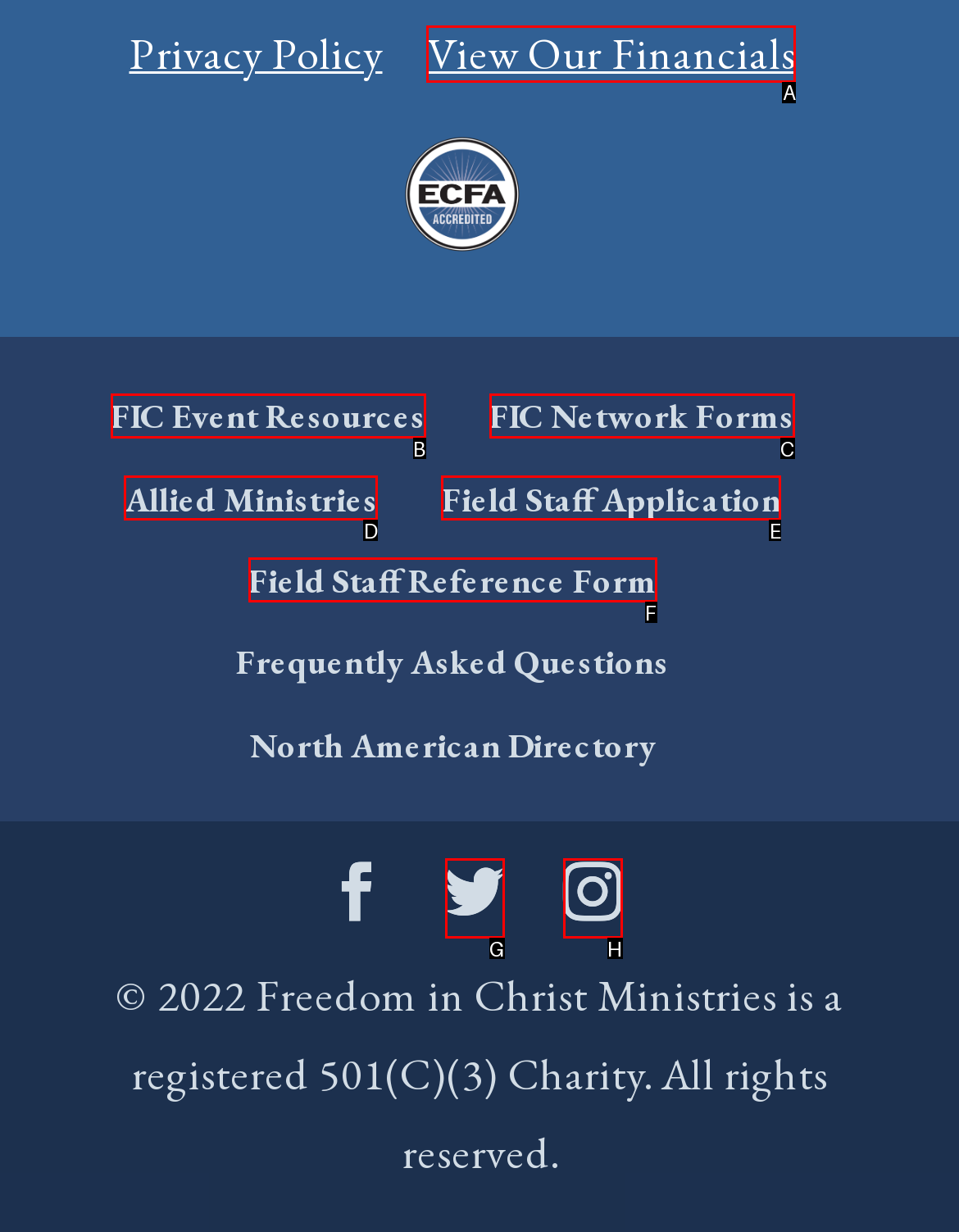Choose the HTML element that best fits the description: Instagram. Answer with the option's letter directly.

H